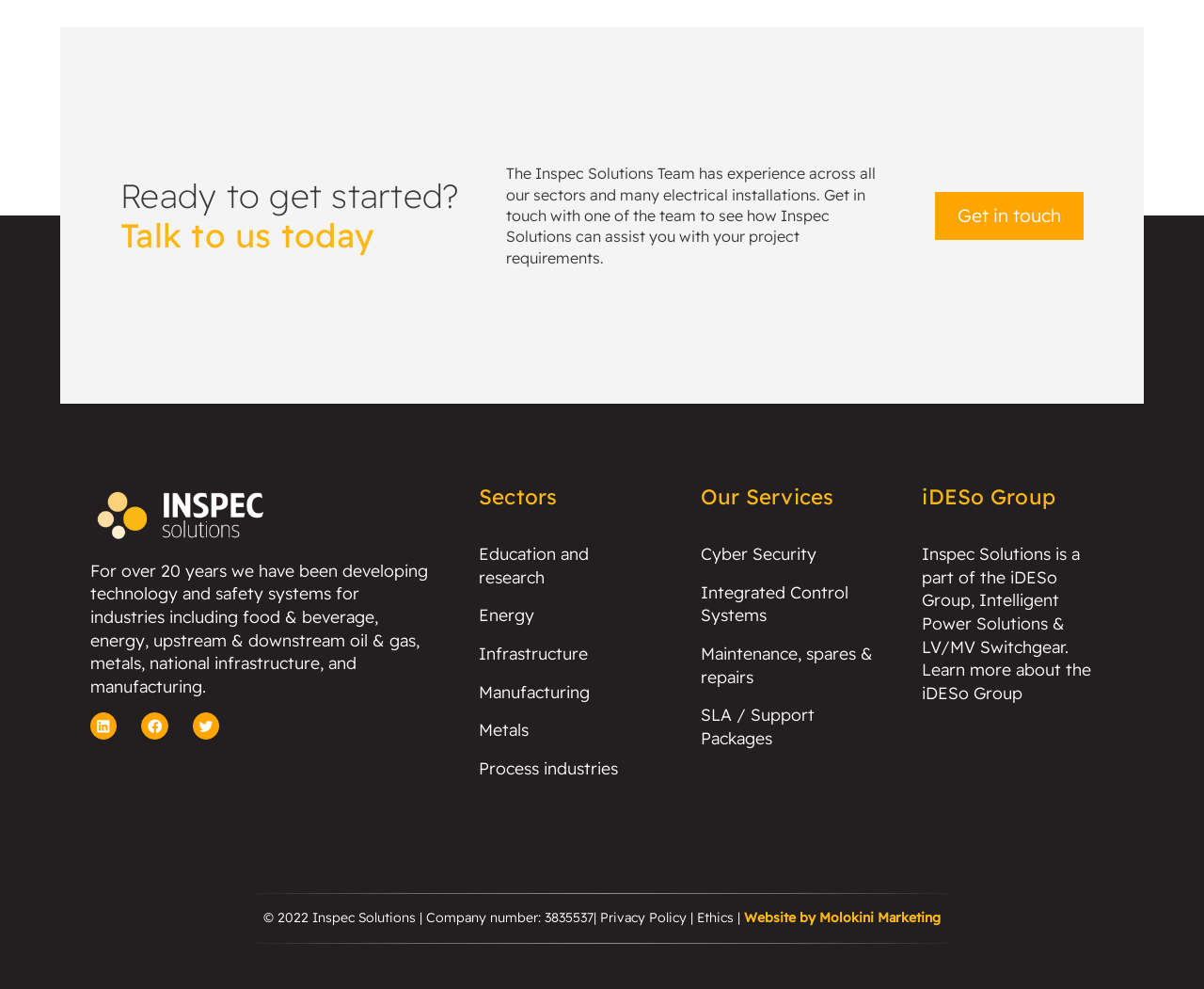Determine the bounding box for the described HTML element: "Website by Molokini Marketing". Ensure the coordinates are four float numbers between 0 and 1 in the format [left, top, right, bottom].

[0.618, 0.919, 0.781, 0.936]